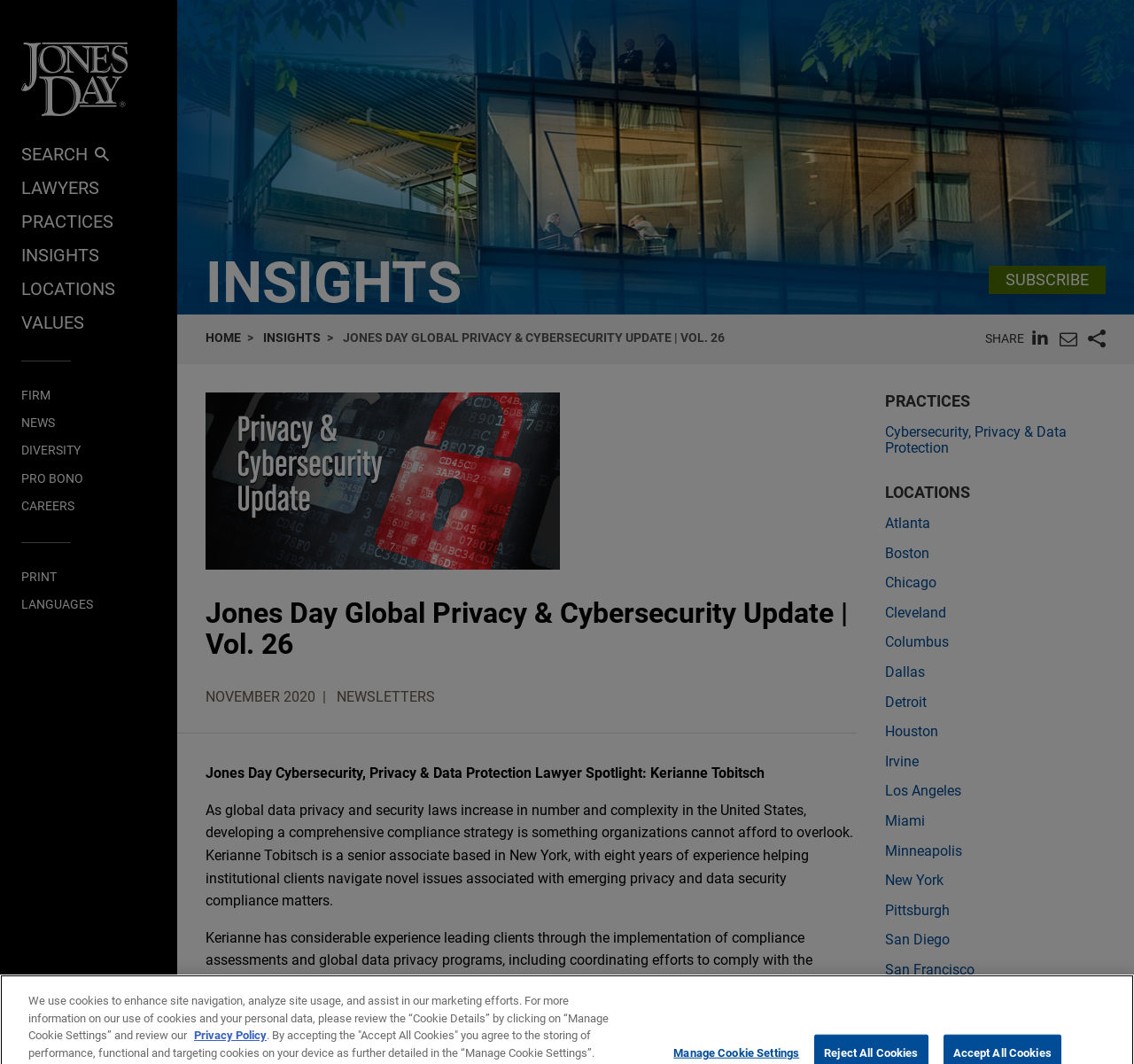Determine the bounding box coordinates of the UI element described below. Use the format (top-left x, top-left y, bottom-right x, bottom-right y) with floating point numbers between 0 and 1: Dallas

[0.78, 0.624, 0.816, 0.639]